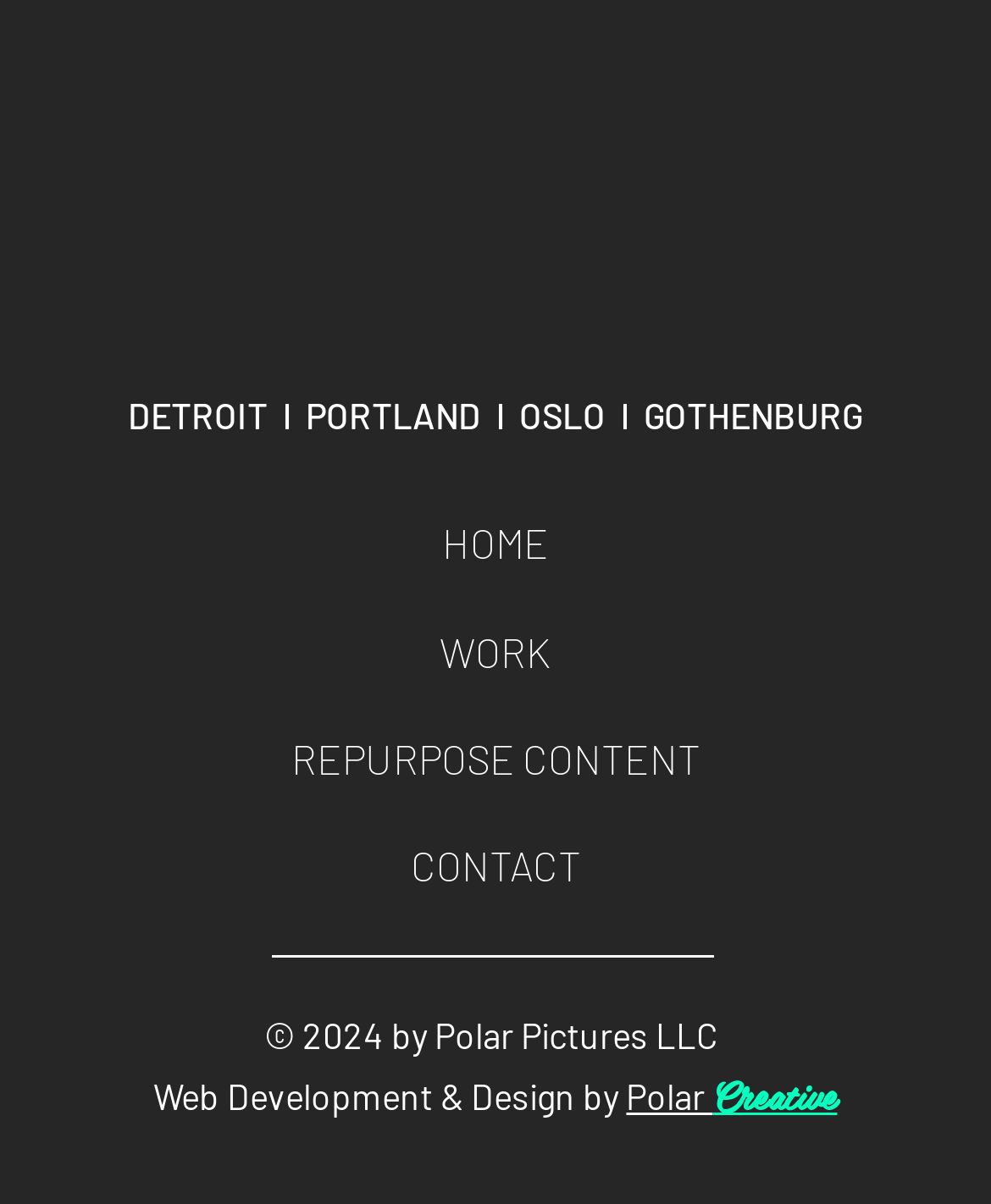Please provide a comprehensive response to the question based on the details in the image: What is the name of the company that developed this website?

I found the answer by looking at the bottom of the webpage, where it says 'Web Development & Design by Polar Creative'. This suggests that Polar Creative is the company responsible for developing this website.